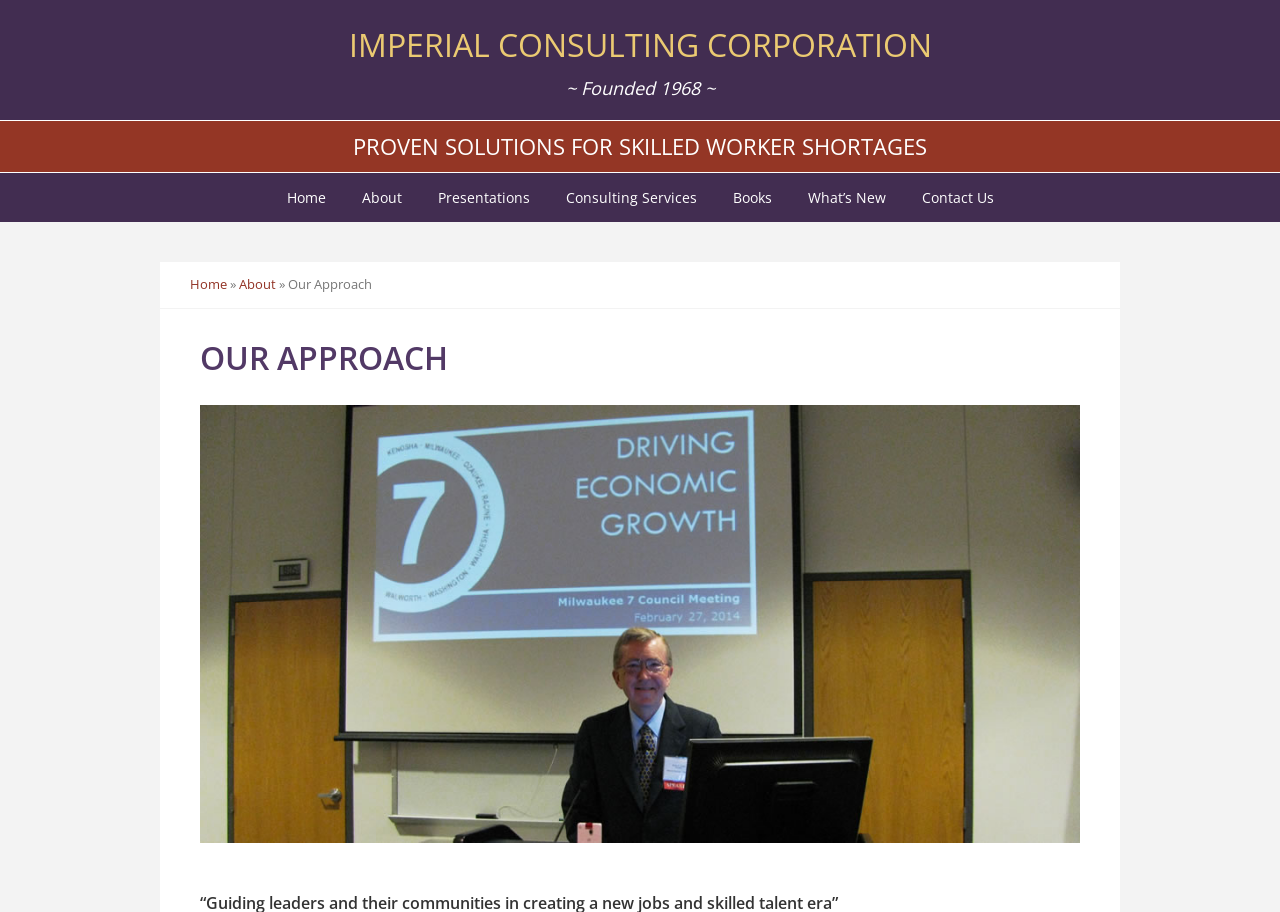Identify the bounding box coordinates of the region I need to click to complete this instruction: "contact us".

[0.707, 0.19, 0.789, 0.244]